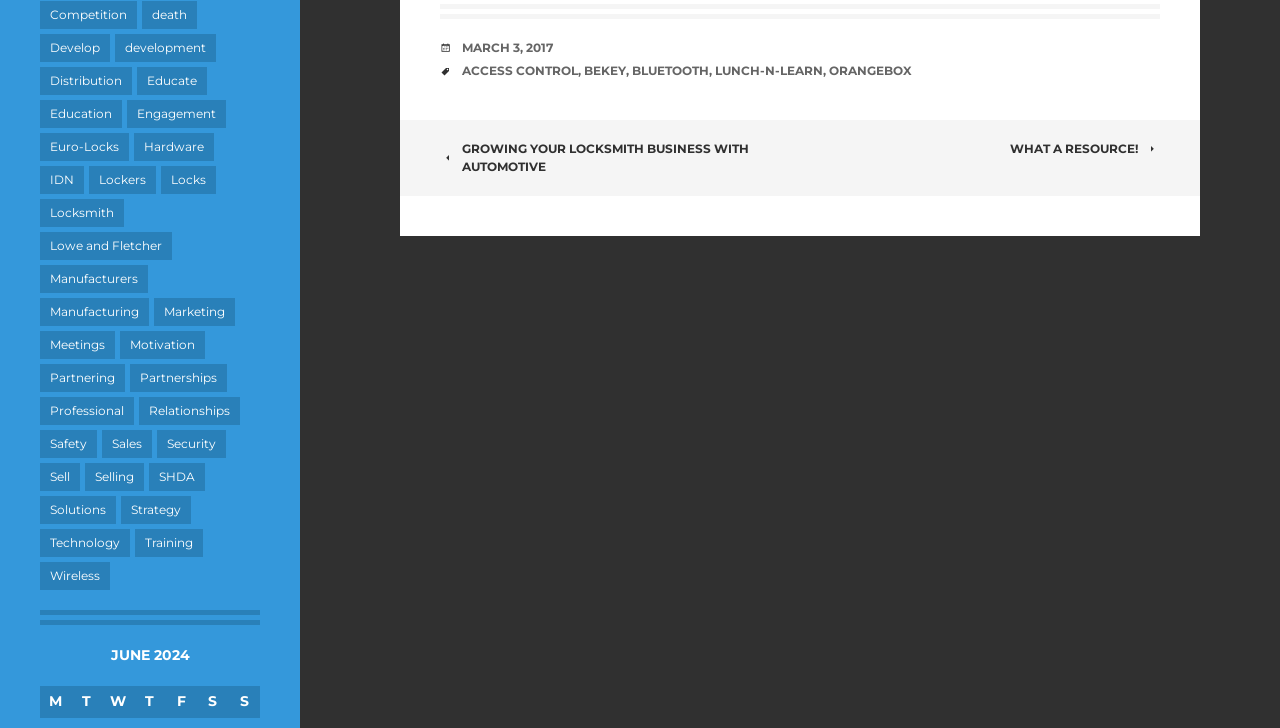What is the main topic of the webpage?
Please use the image to deliver a detailed and complete answer.

Based on the links and content on the webpage, it appears to be focused on the locksmith business, with topics such as locks, security, and automotive locksmithing.